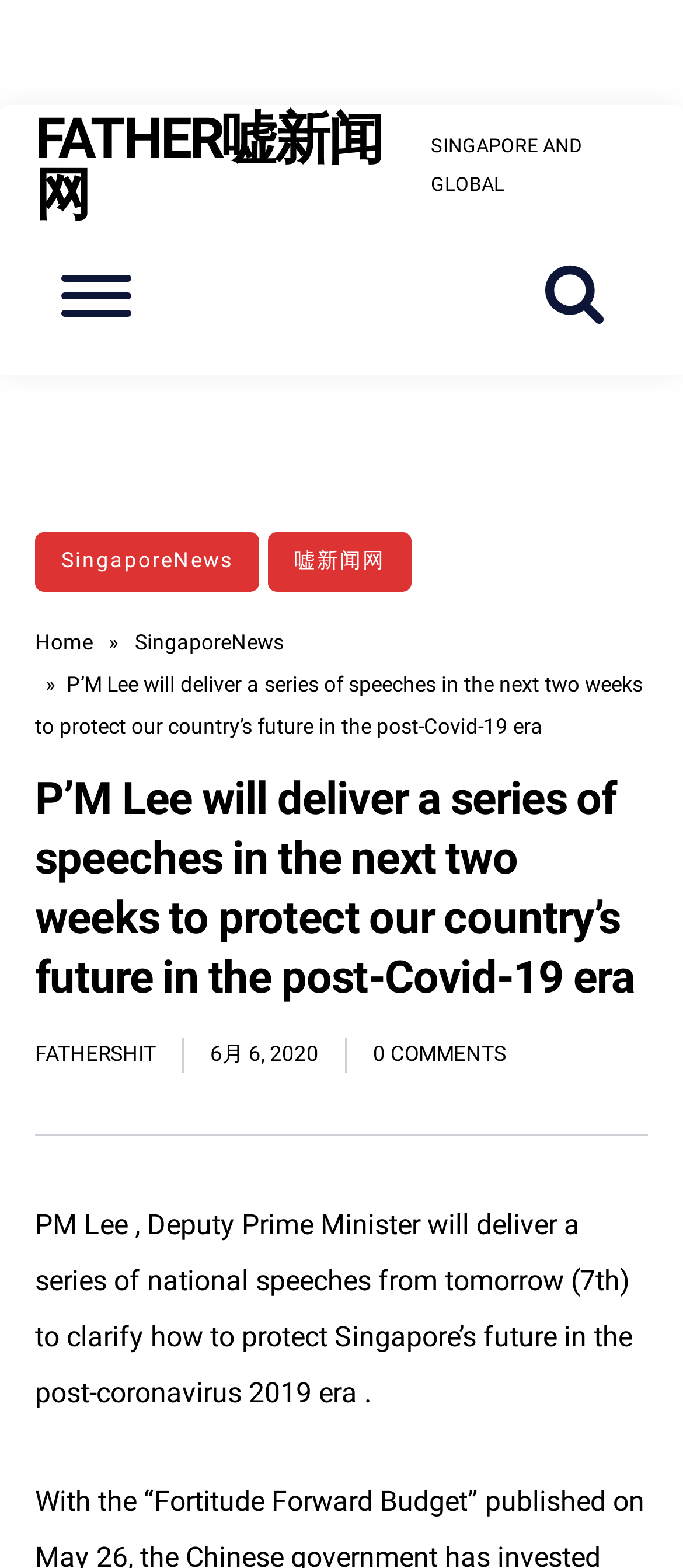Can you determine the bounding box coordinates of the area that needs to be clicked to fulfill the following instruction: "Search the website"?

[0.769, 0.142, 0.949, 0.236]